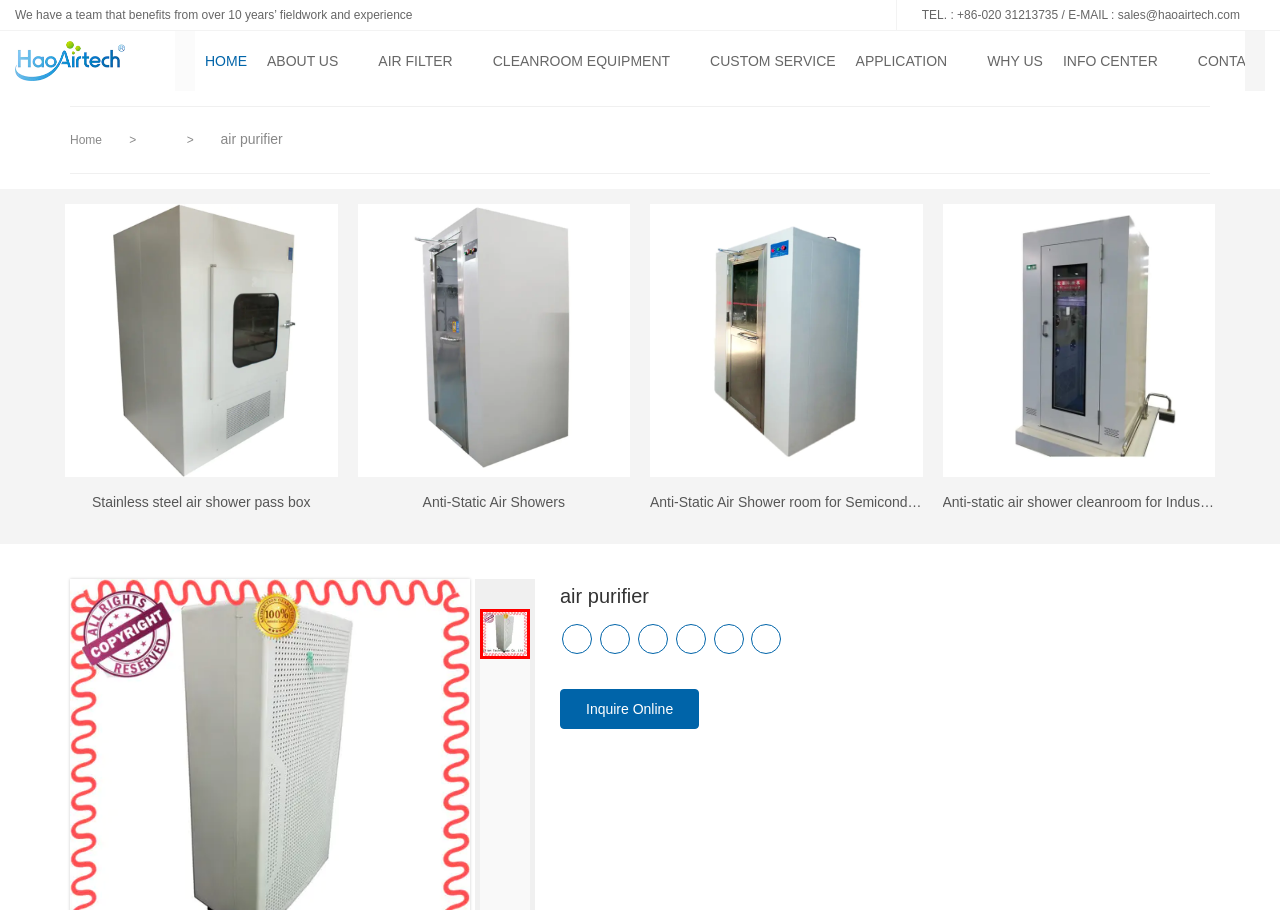Identify the bounding box coordinates of the section that should be clicked to achieve the task described: "Click the 'INFO CENTER' link".

[0.83, 0.058, 0.905, 0.076]